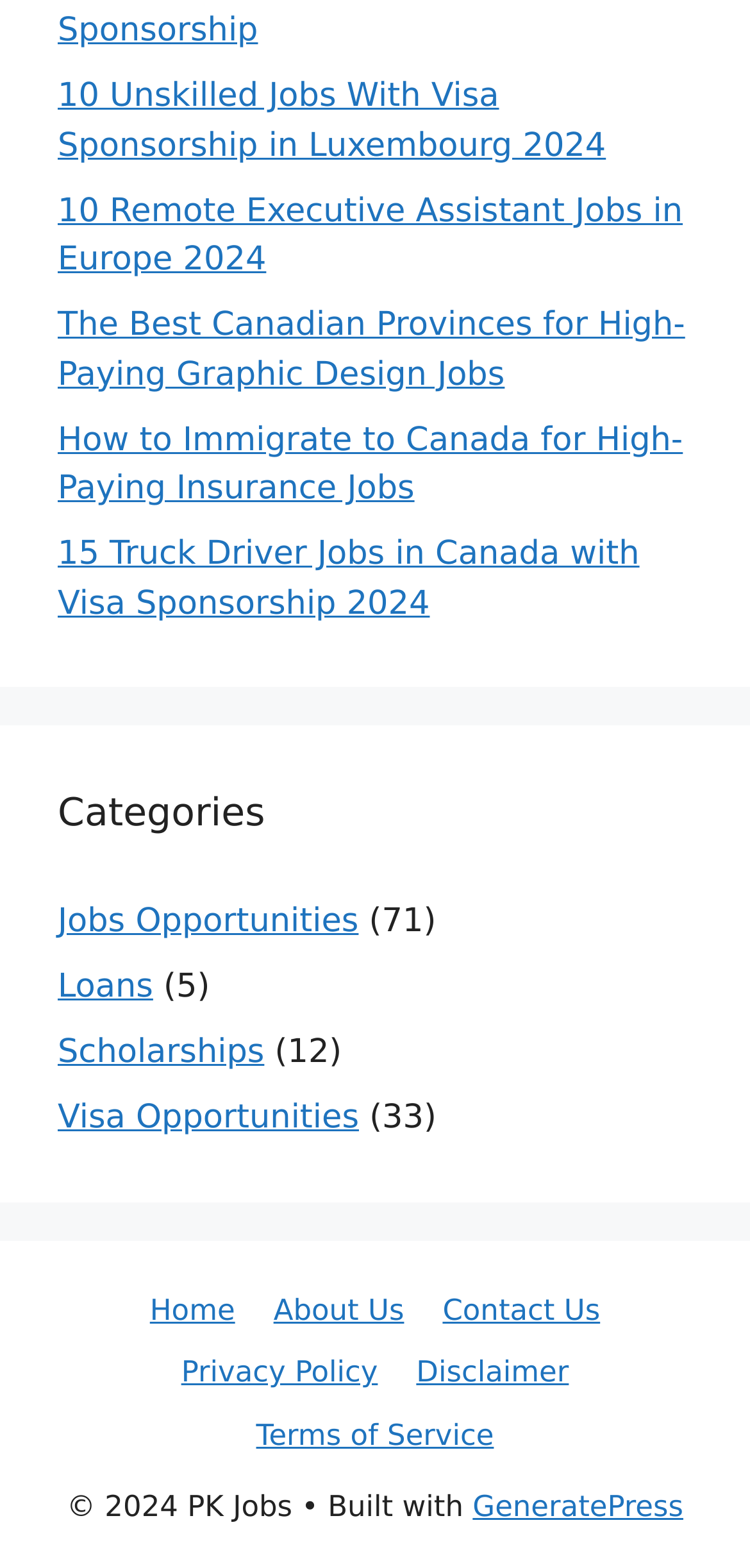Determine the bounding box coordinates for the area you should click to complete the following instruction: "Explore Jobs Opportunities".

[0.077, 0.576, 0.478, 0.6]